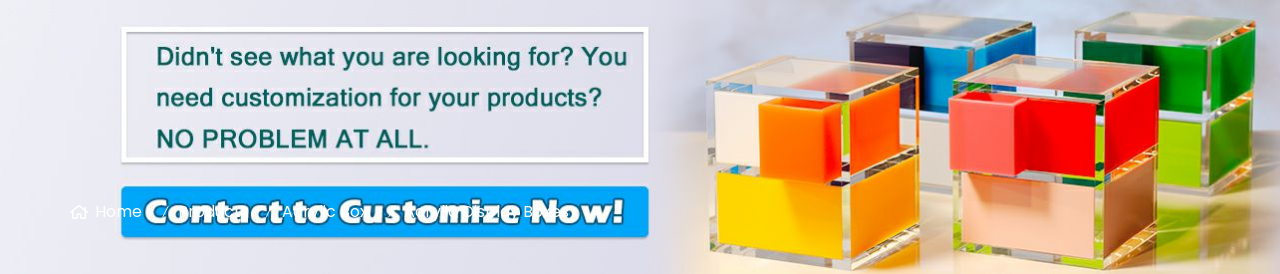What is the tone of the customer invitation?
Utilize the information in the image to give a detailed answer to the question.

The caption describes the text of the customer invitation as highlighting a friendly approach, reassuring potential clients that if they can't find what they're looking for, customization is readily available, emphasizing a customer-oriented service.